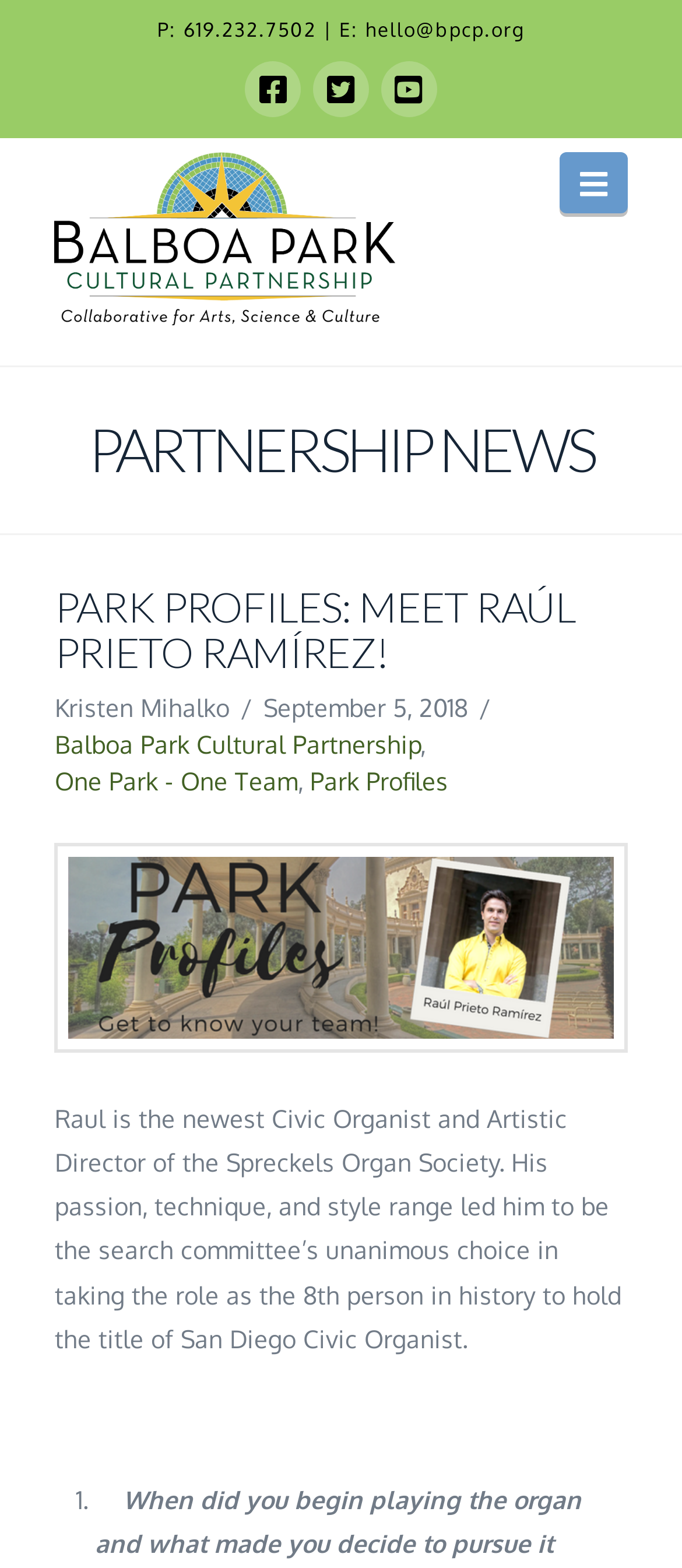Construct a comprehensive description capturing every detail on the webpage.

The webpage is about Raúl Prieto Ramírez, the newest Civic Organist and Artistic Director of the Spreckels Organ Society. At the top, there is a header section with contact information, including a phone number and email address, as well as links to social media platforms like Facebook, Twitter, and YouTube. Below this, there is a logo of the Balboa Park Cultural Partnership, which is also a link to their website.

On the left side, there is a navigation button with an icon, which is not expanded by default. To the right of this, there is a table with a heading that reads "PARTNERSHIP NEWS". This section contains an article with a title "PARK PROFILES: MEET RAÚL PRIETO RAMÍREZ!" and a subheading with the author's name, Kristen Mihalko, and the date of publication, September 5, 2018.

The article itself is a brief biography of Raúl Prieto Ramírez, describing his passion, technique, and style range that led him to be chosen as the 8th person in history to hold the title of San Diego Civic Organist. Below the article, there are three links to related topics: Balboa Park Cultural Partnership, One Park - One Team, and Park Profiles.

At the very bottom of the page, there is a link with an icon, which is not described.